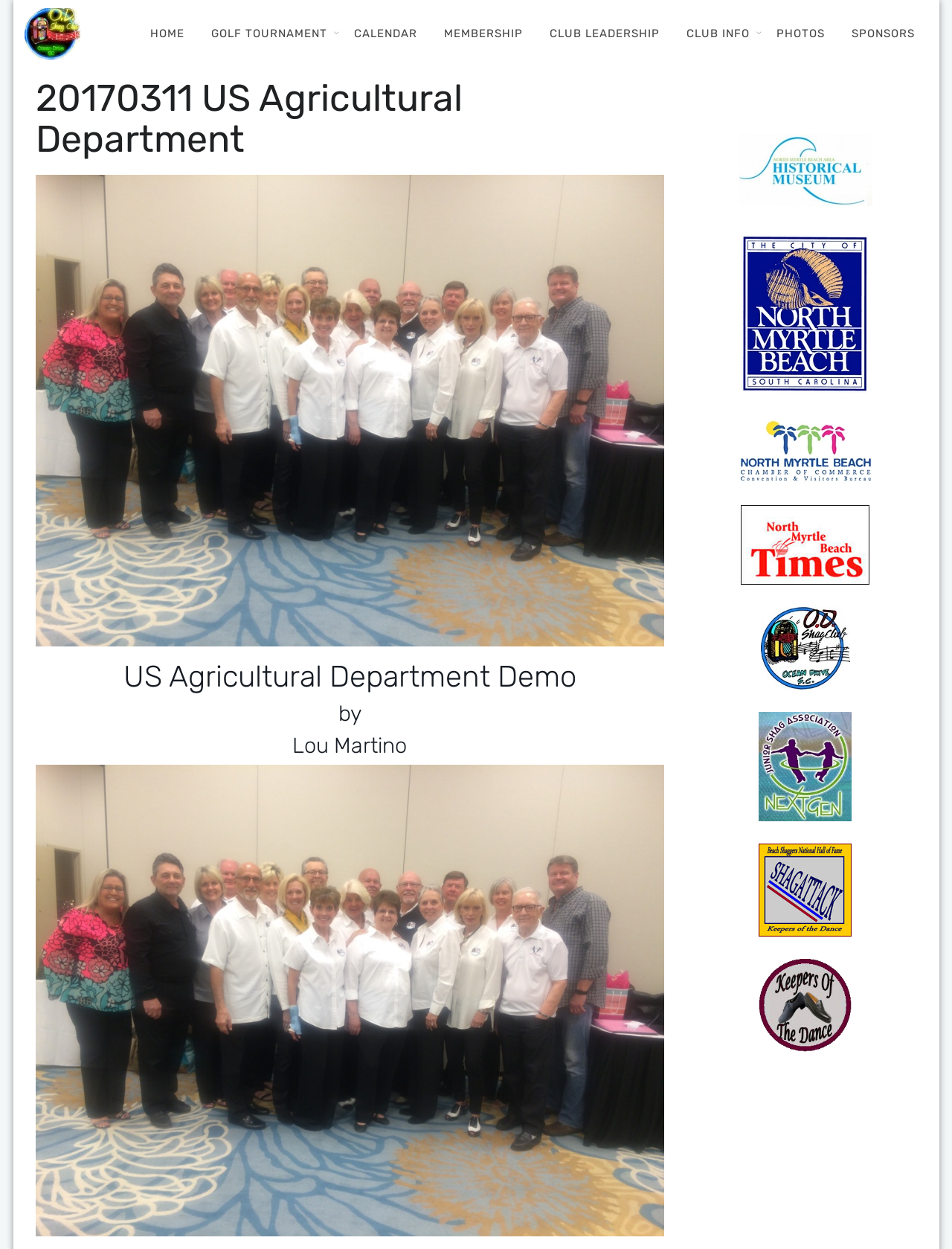Provide a brief response using a word or short phrase to this question:
Who is the person associated with the event?

Lou Martino